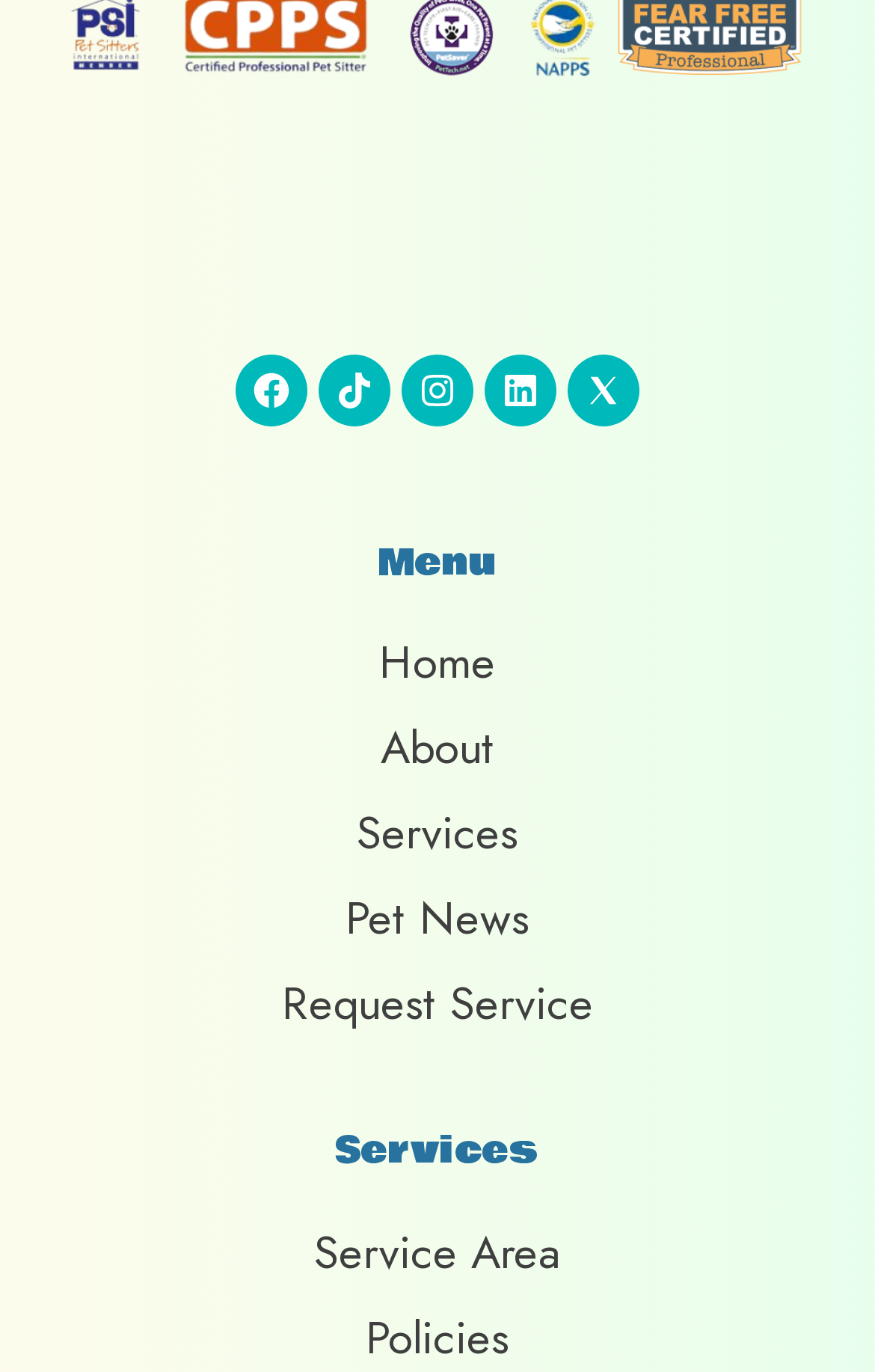Locate the bounding box coordinates of the element to click to perform the following action: 'Go to Home'. The coordinates should be given as four float values between 0 and 1, in the form of [left, top, right, bottom].

[0.077, 0.462, 0.923, 0.508]